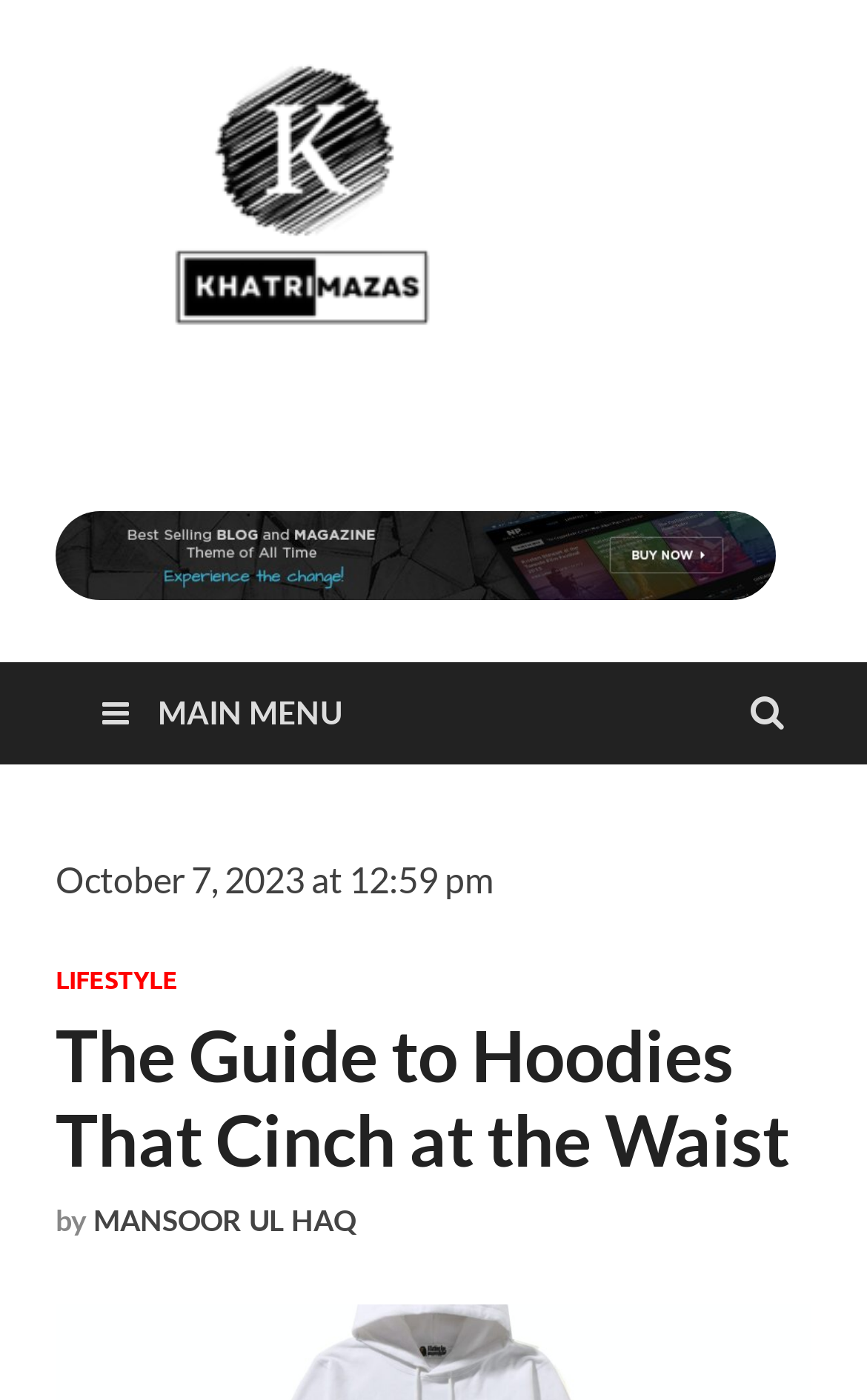Offer a detailed explanation of the webpage layout and contents.

The webpage appears to be a blog post about hoodies, specifically focusing on those that cinch at the waist. At the top left corner, there is a logo of "Khatrimazas" which is a clickable link. Below the logo, there is a promotional image with the text "Dive into our Blogosphere!" written in a horizontal line across the top of the page.

On the left side of the page, there is a vertical column with a menu link labeled "MAIN MENU" and a timestamp "October 7, 2023 at 12:59 pm". Below the timestamp, there is a header section that spans the width of the page, containing a link to the "LIFESTYLE" category, the title of the blog post "The Guide to Hoodies That Cinch at the Waist", and the author's name "MANSOOR UL HAQ".

The page also features an advertisement on the right side, which is an image with no accompanying text. There are no other images on the page besides the logo, promotional image, and advertisement. The overall content of the page seems to be focused on the blog post, with the title and author's name prominently displayed.